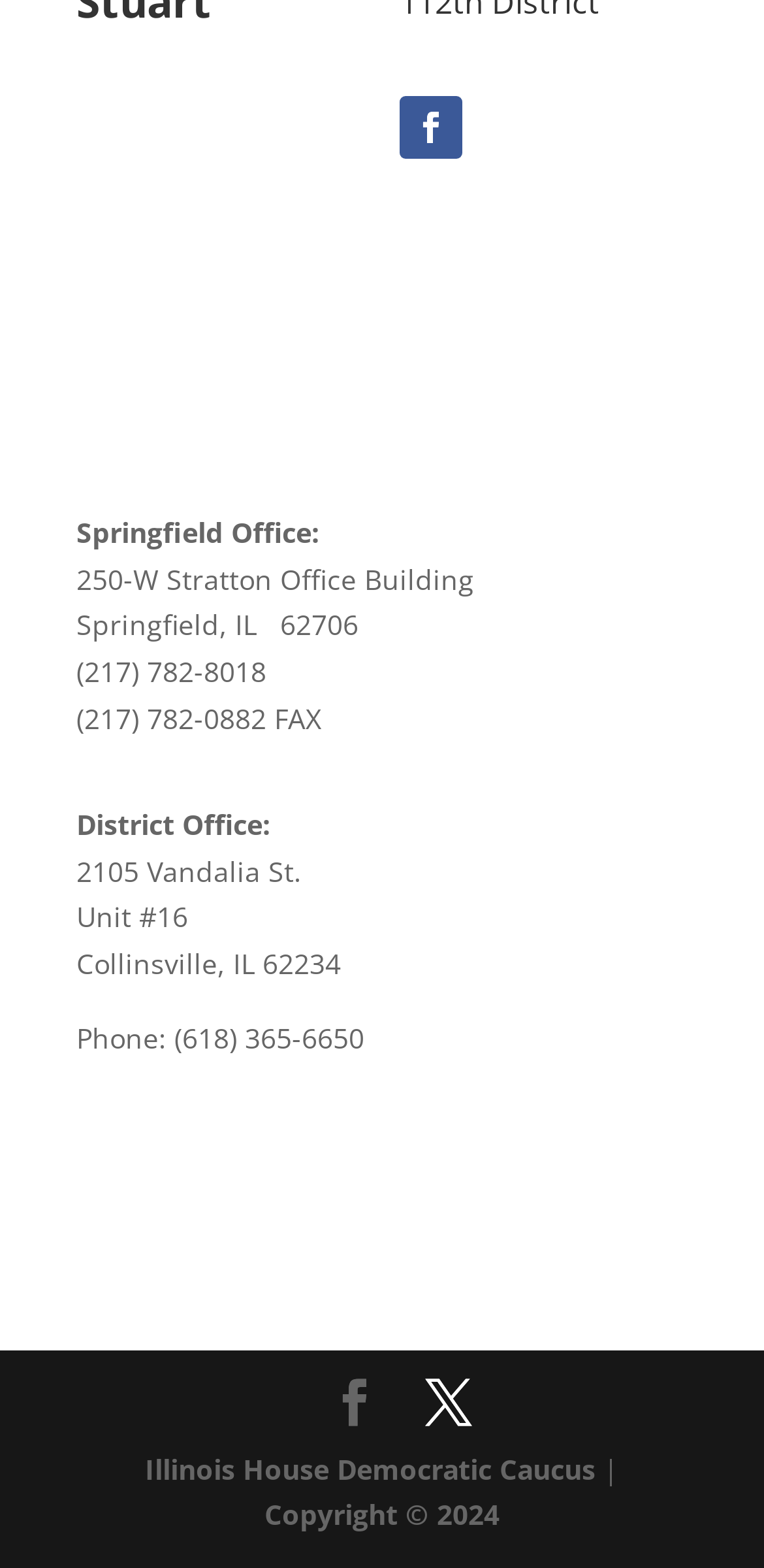Please reply to the following question using a single word or phrase: 
What is the Springfield office address?

250-W Stratton Office Building